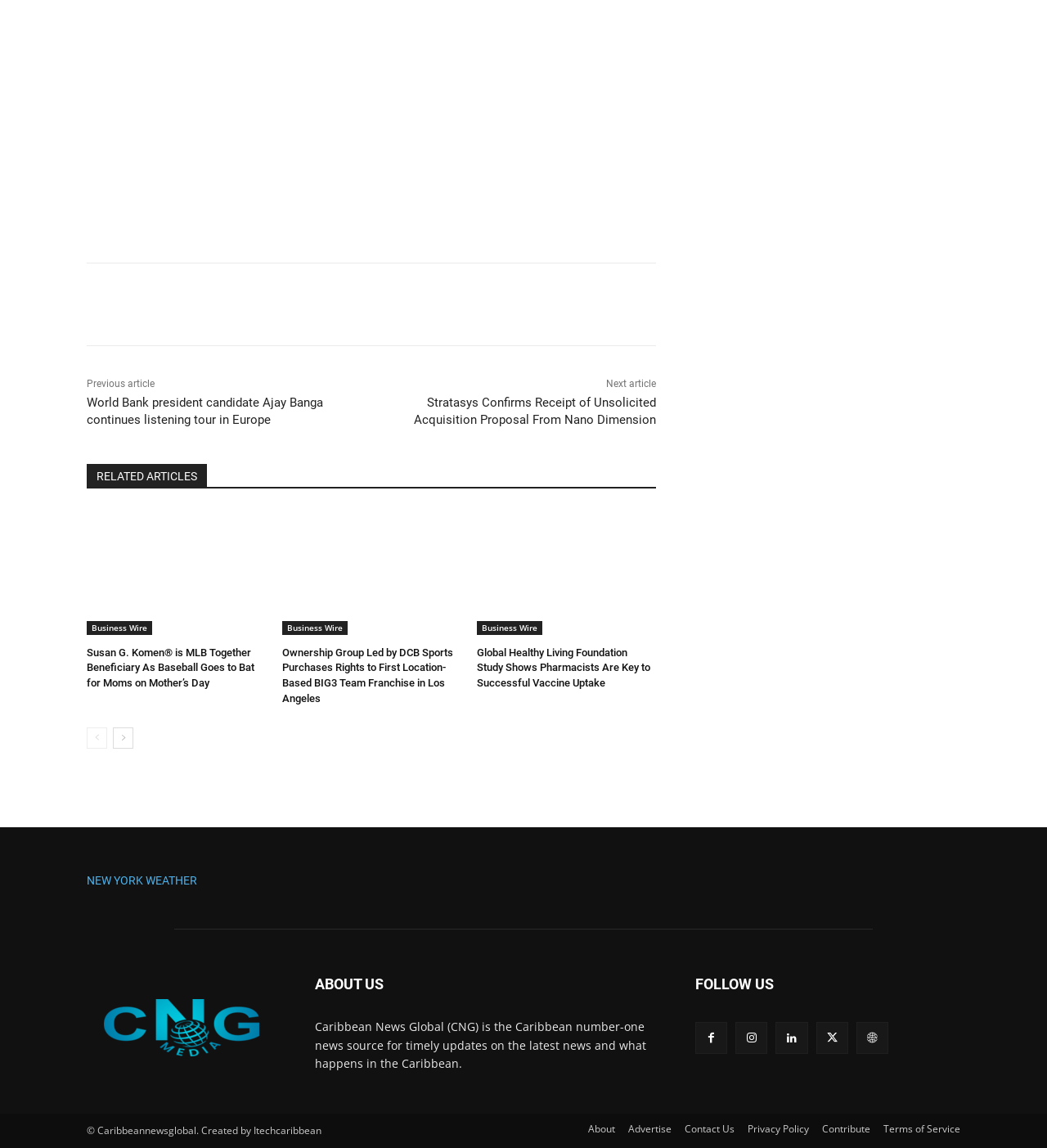Answer the question in a single word or phrase:
What is the topic of the first related article?

World Bank president candidate